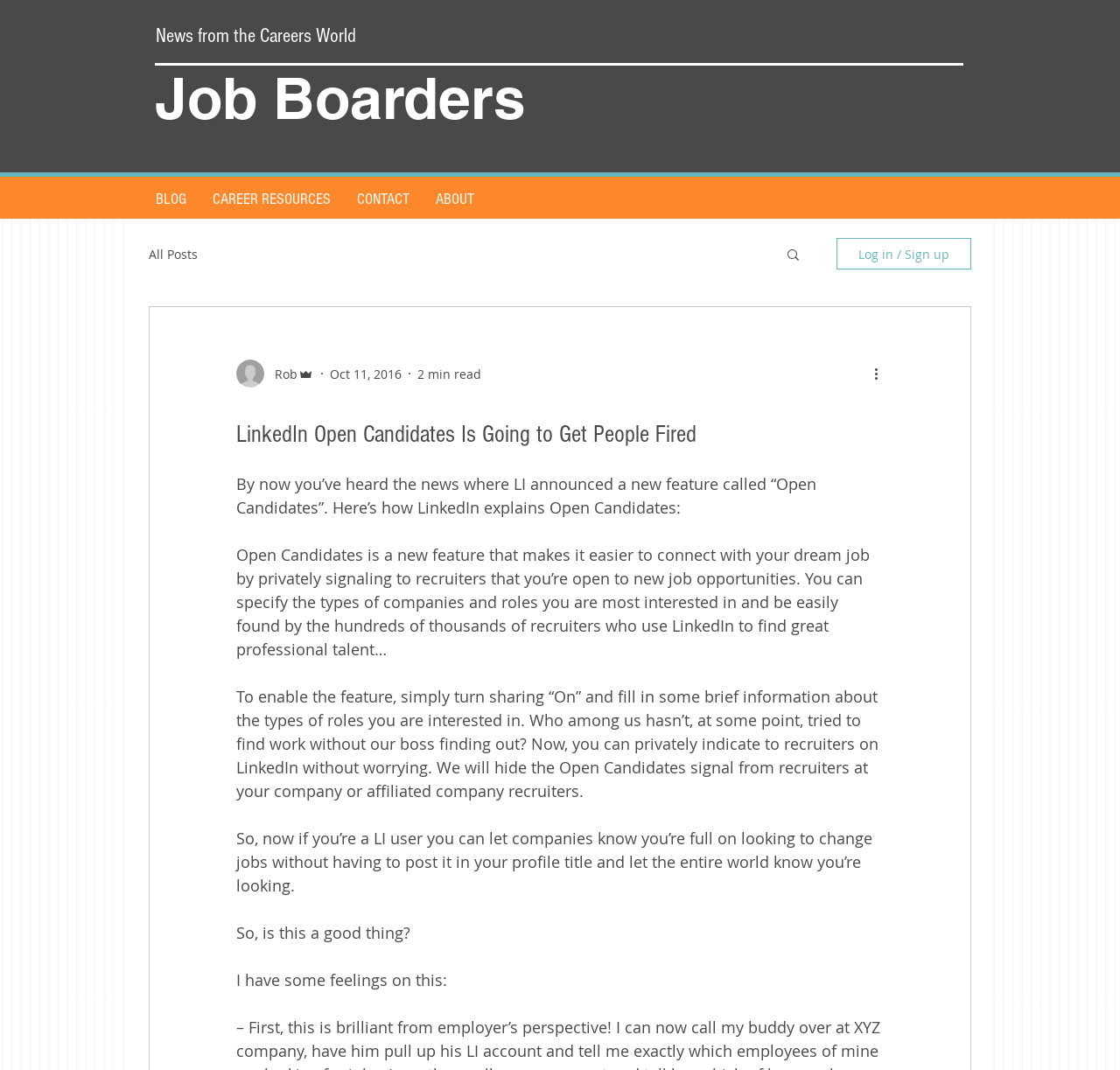Please pinpoint the bounding box coordinates for the region I should click to adhere to this instruction: "Enter your name".

None